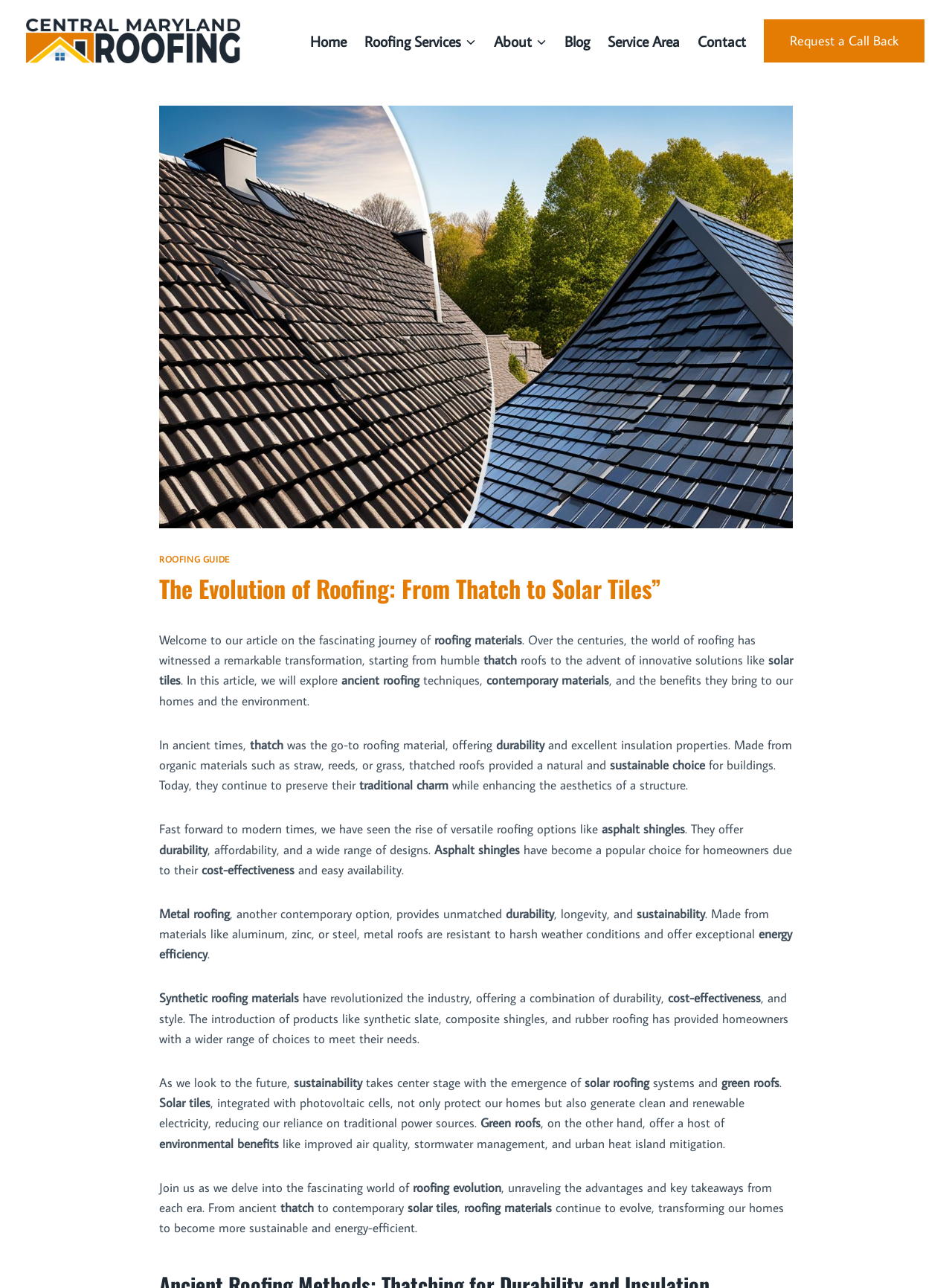Offer a comprehensive description of the webpage’s content and structure.

The webpage is about the evolution of roofing materials, from traditional thatch to modern solar tiles. At the top, there is a logo of "Central Maryland Roofing" with a link to the company's website. Below the logo, there is a navigation menu with links to different sections of the website, including "Home", "Roofing Services", "About", "Blog", "Service Area", and "Contact".

The main content of the webpage is an article that explores the history of roofing materials, starting from ancient times when thatch was the primary material used. The article discusses the benefits of thatch, including its durability and insulation properties. It then moves on to modern times, highlighting the rise of versatile roofing options like asphalt shingles, metal roofing, and synthetic materials. The article also touches on the importance of sustainability, with the emergence of solar roofing systems and green roofs.

Throughout the article, there are several paragraphs of text, with headings and subheadings that break up the content. The text is accompanied by images, including a large image of a roof with solar tiles. At the bottom of the page, there is a button to scroll back to the top.

On the right side of the page, there is a call-to-action button to "Request a Call Back". Overall, the webpage is well-organized and easy to navigate, with a clear focus on educating readers about the evolution of roofing materials.